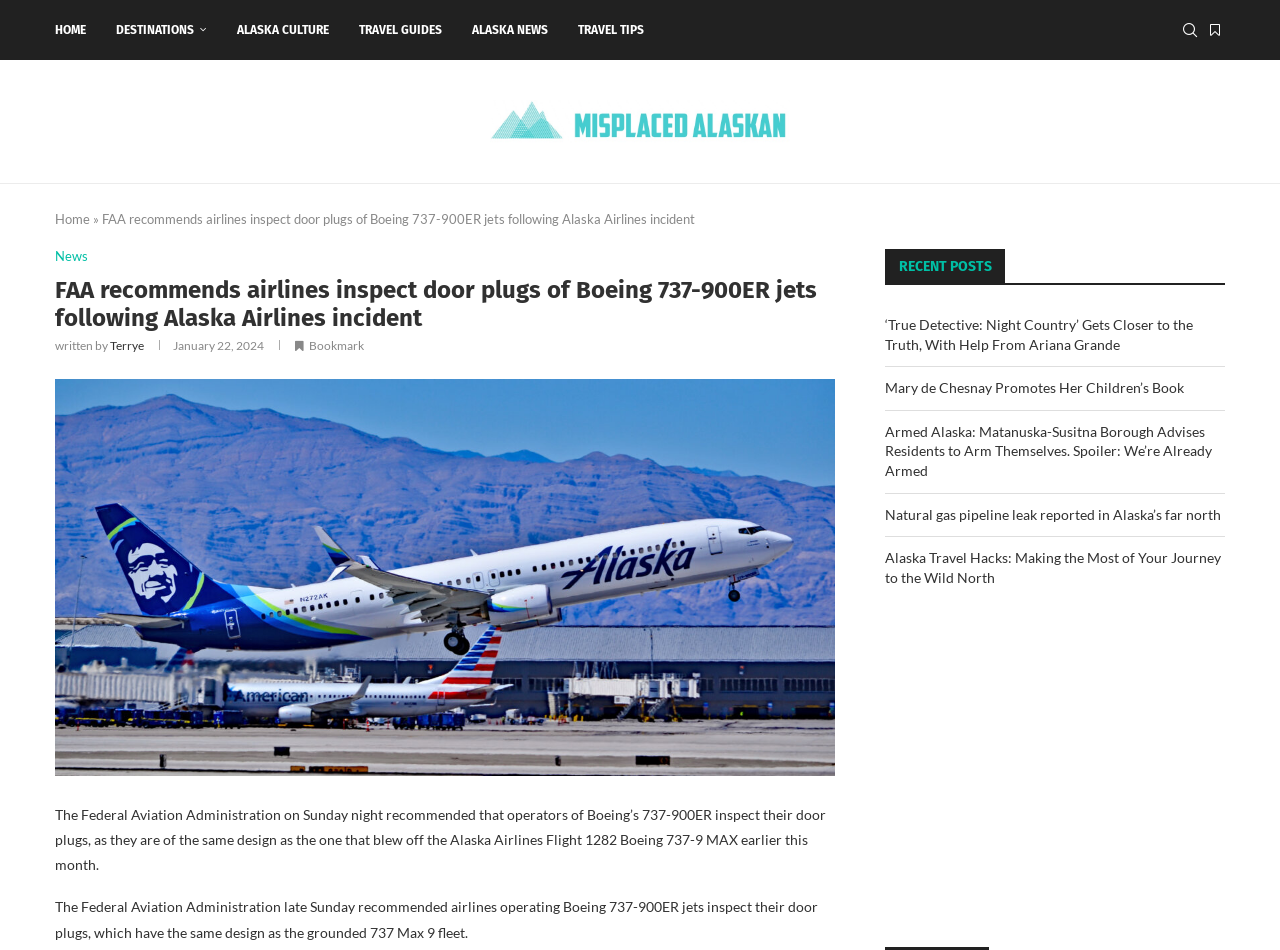What is the date of the article?
Give a single word or phrase as your answer by examining the image.

January 22, 2024